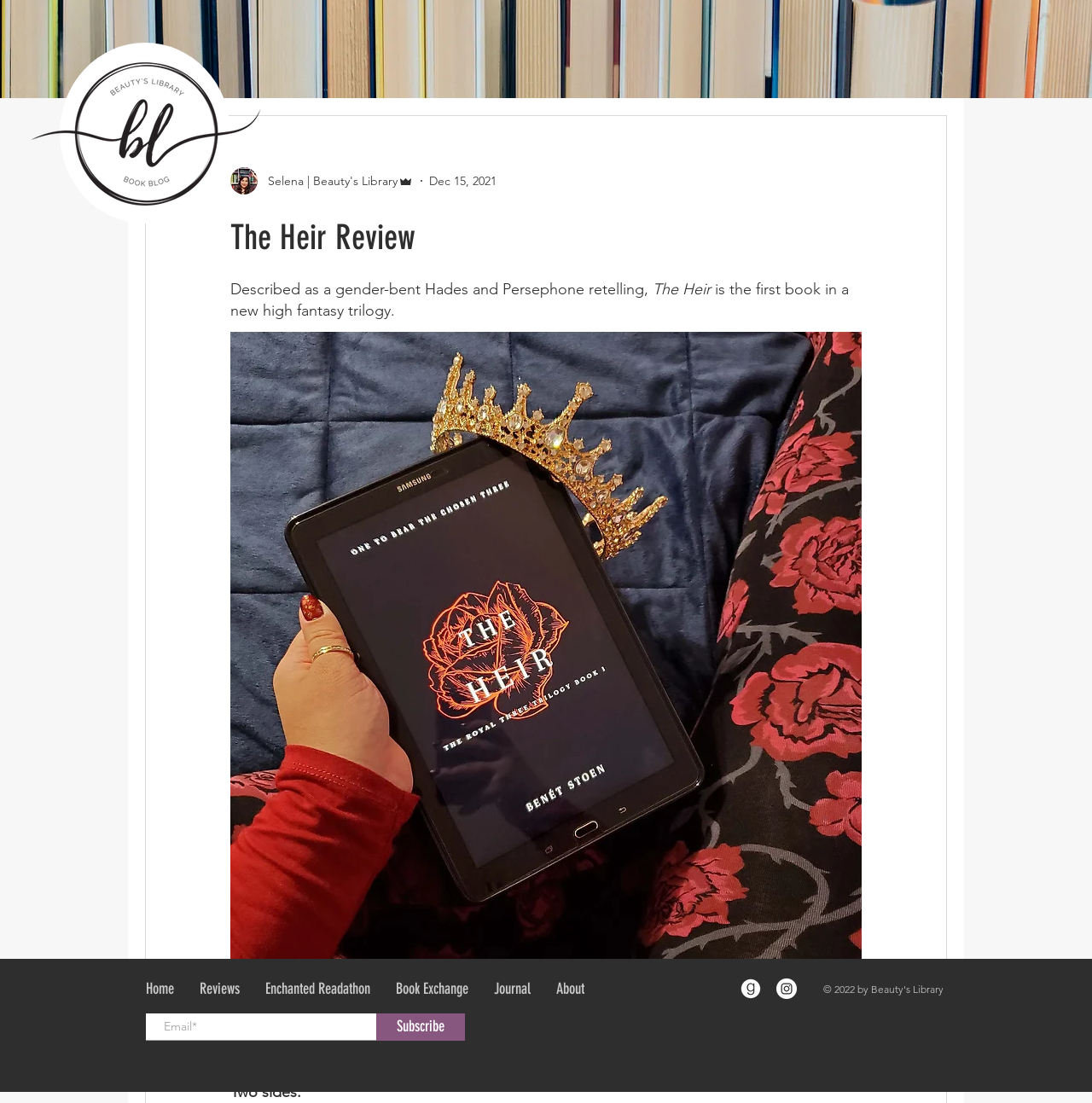How many social media links are there?
Carefully examine the image and provide a detailed answer to the question.

The social media links are located at the bottom of the webpage and include links to Goodreads and Instagram, totaling 2 links.